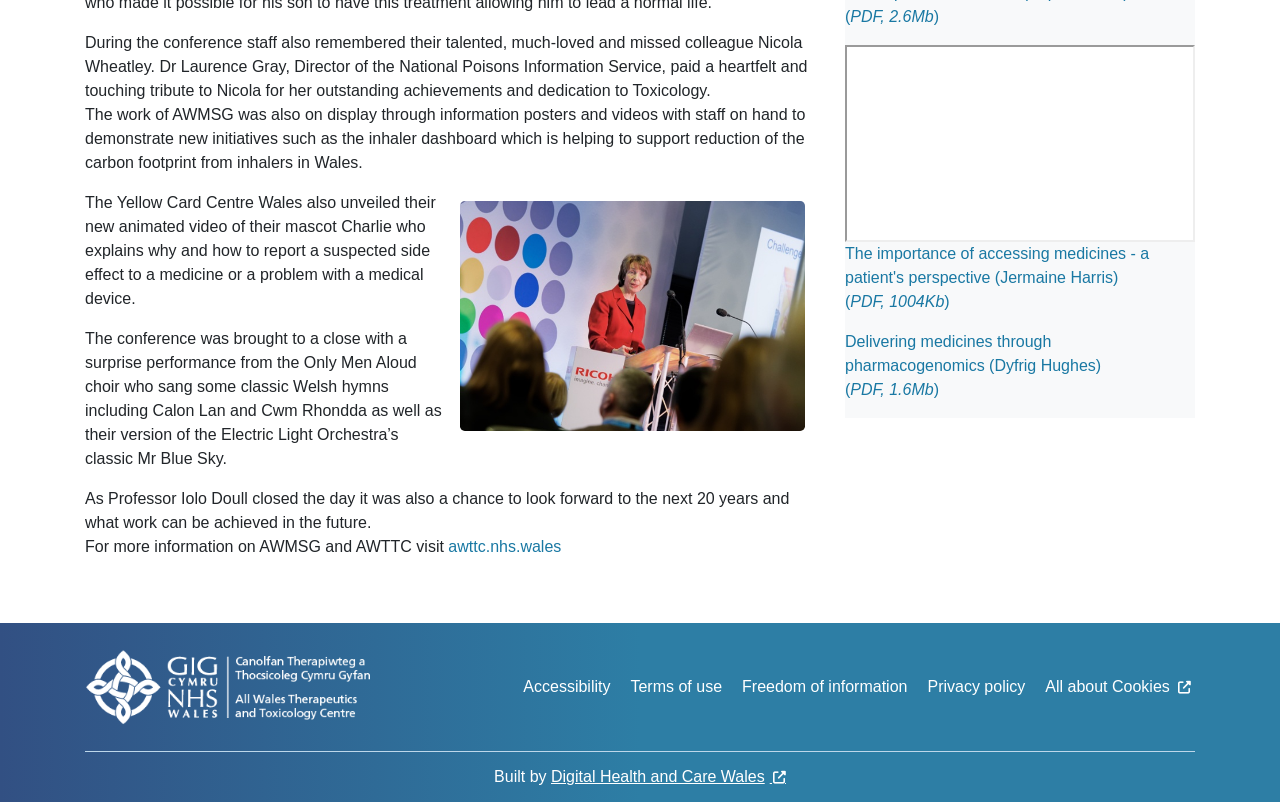What is the name of the mascot explaining side effects?
Answer the question with a single word or phrase derived from the image.

Charlie